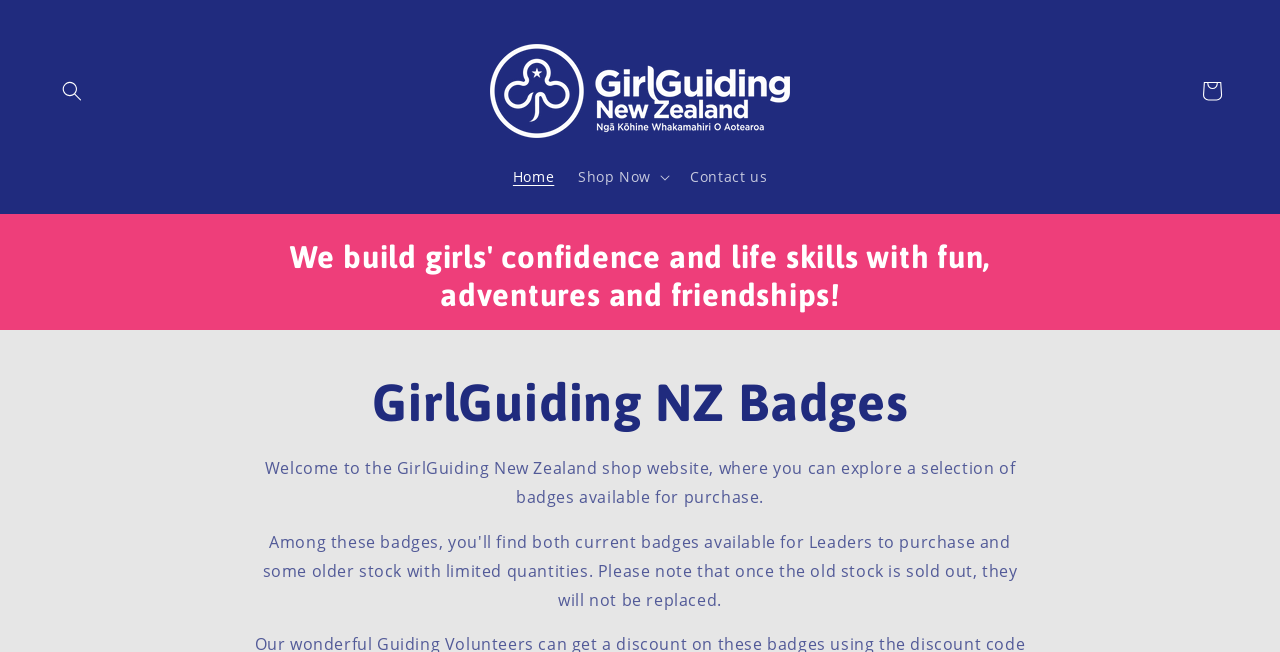Use a single word or phrase to answer the question: What is the purpose of the website?

To explore and purchase badges